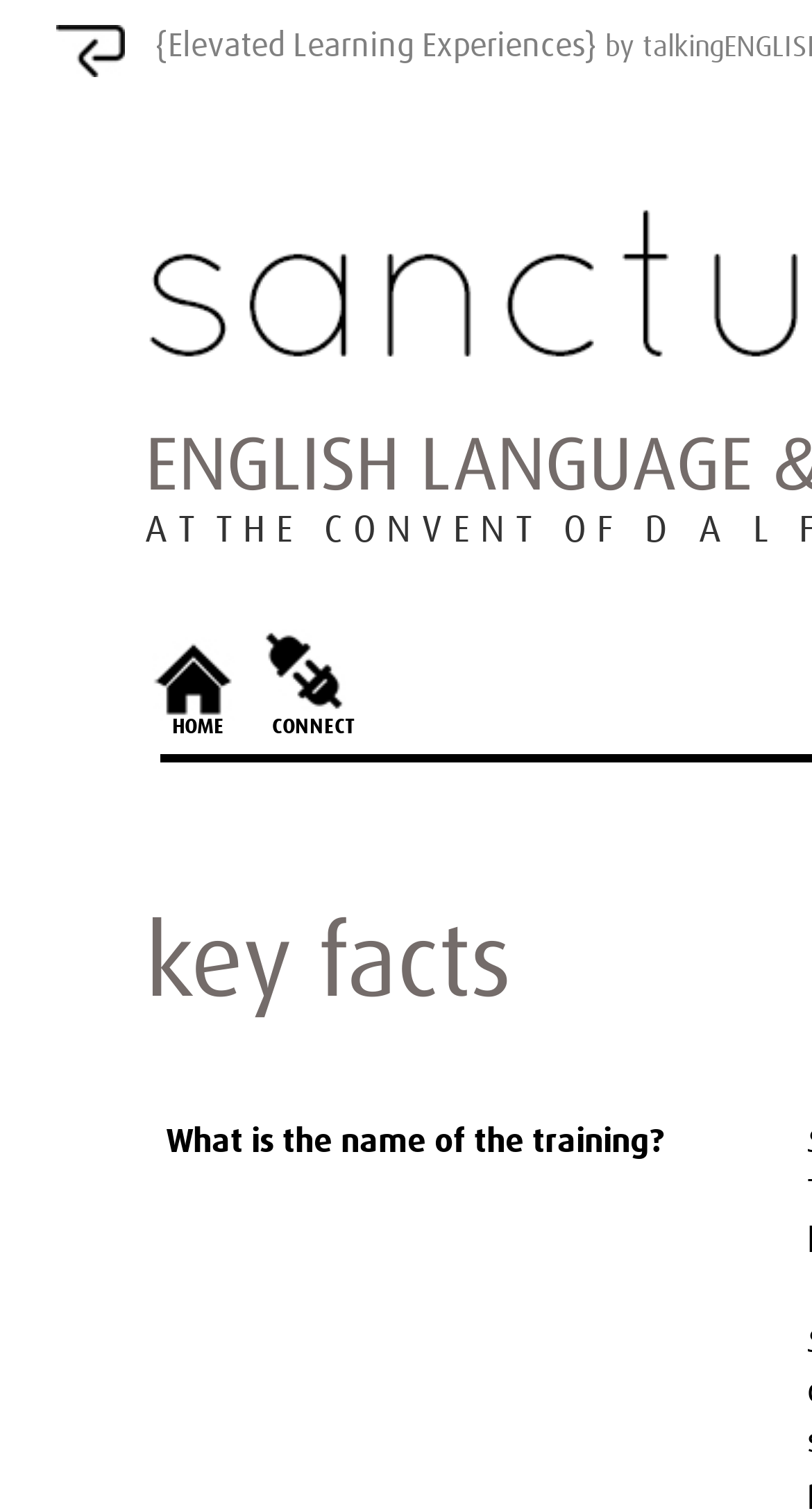Using the provided element description "alt="connections" title="connections"", determine the bounding box coordinates of the UI element.

[0.322, 0.454, 0.424, 0.476]